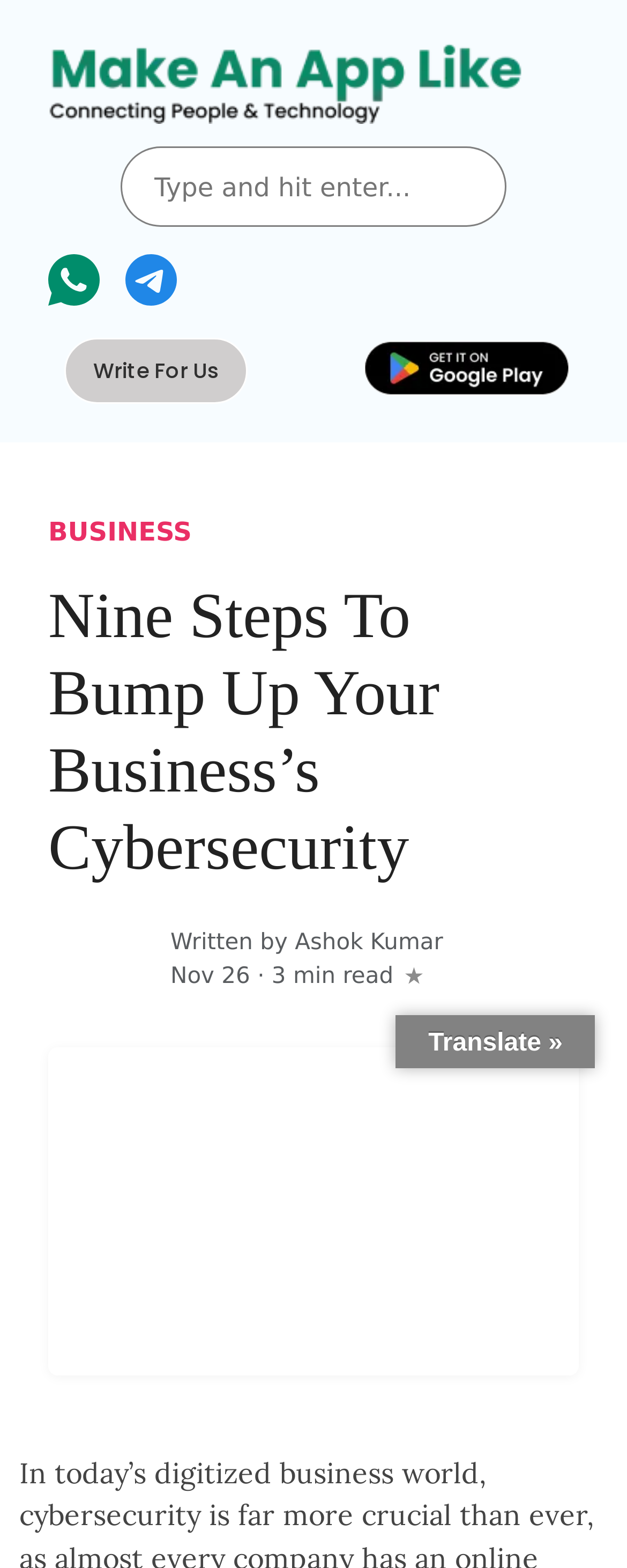What is the author's name?
Look at the screenshot and respond with a single word or phrase.

Ashok Kumar